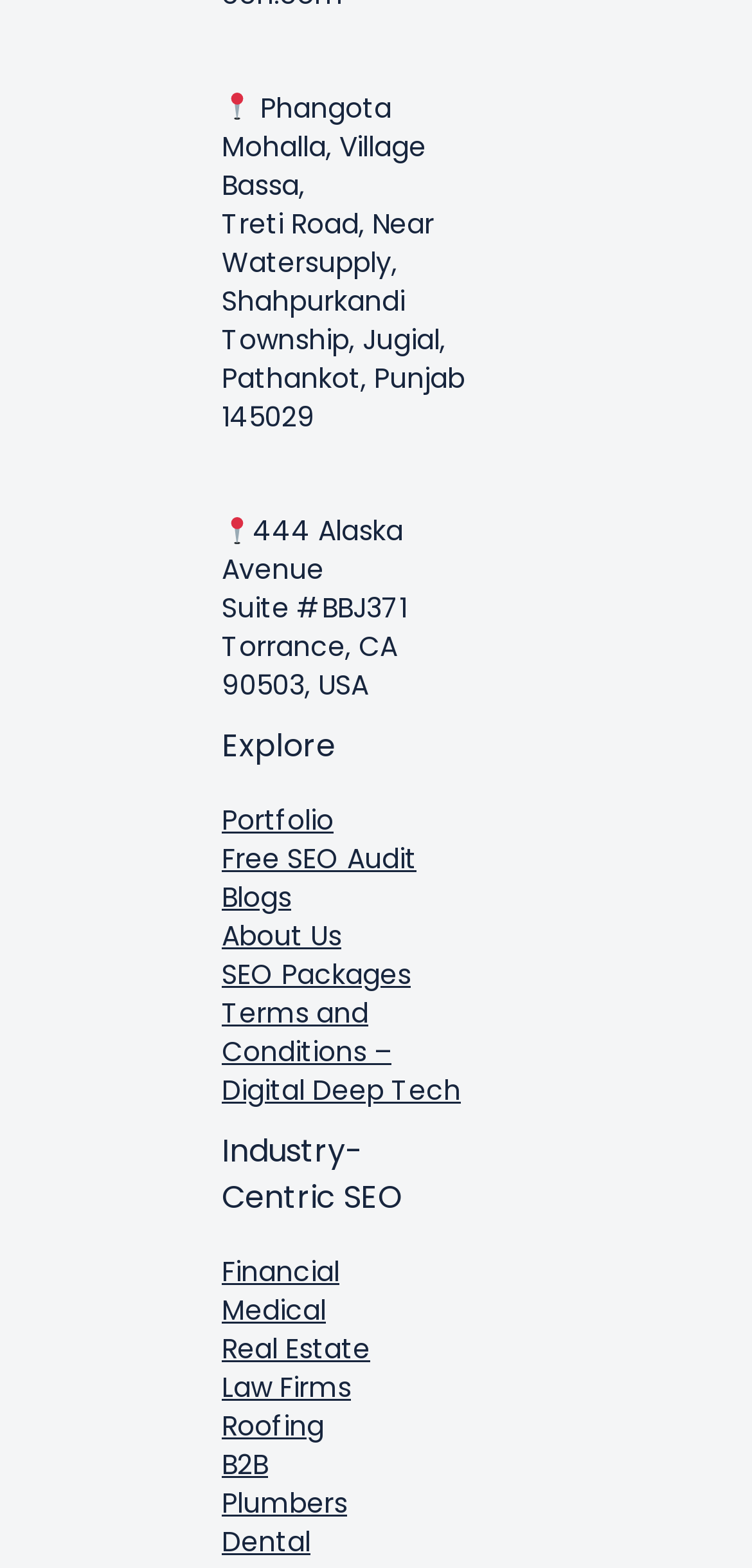Answer the following in one word or a short phrase: 
What is the focus of the 'Industry-Centric SEO' section?

SEO for different industries